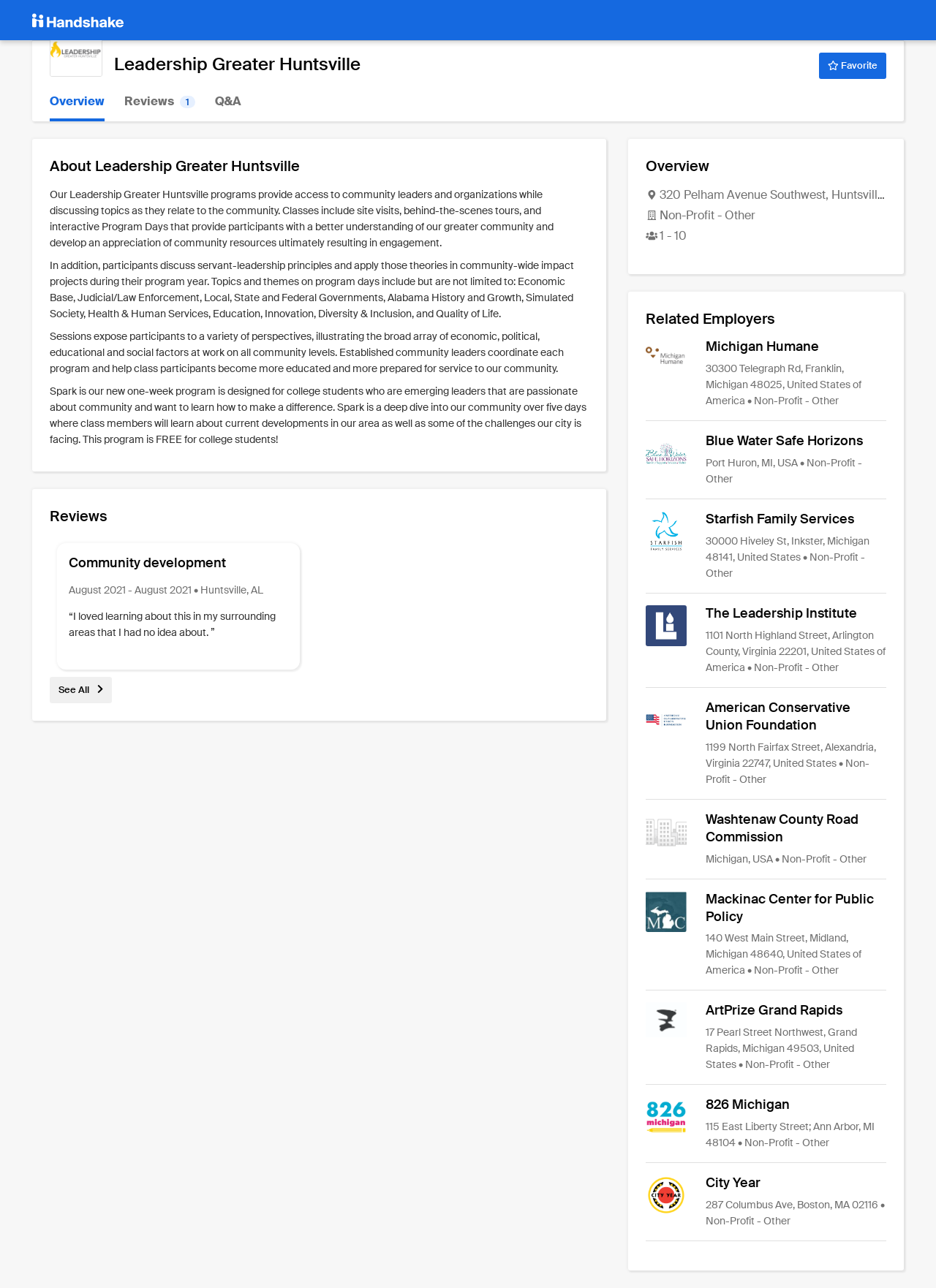Identify the bounding box coordinates for the element you need to click to achieve the following task: "Explore the 'Spark' program". The coordinates must be four float values ranging from 0 to 1, formatted as [left, top, right, bottom].

[0.053, 0.298, 0.627, 0.346]